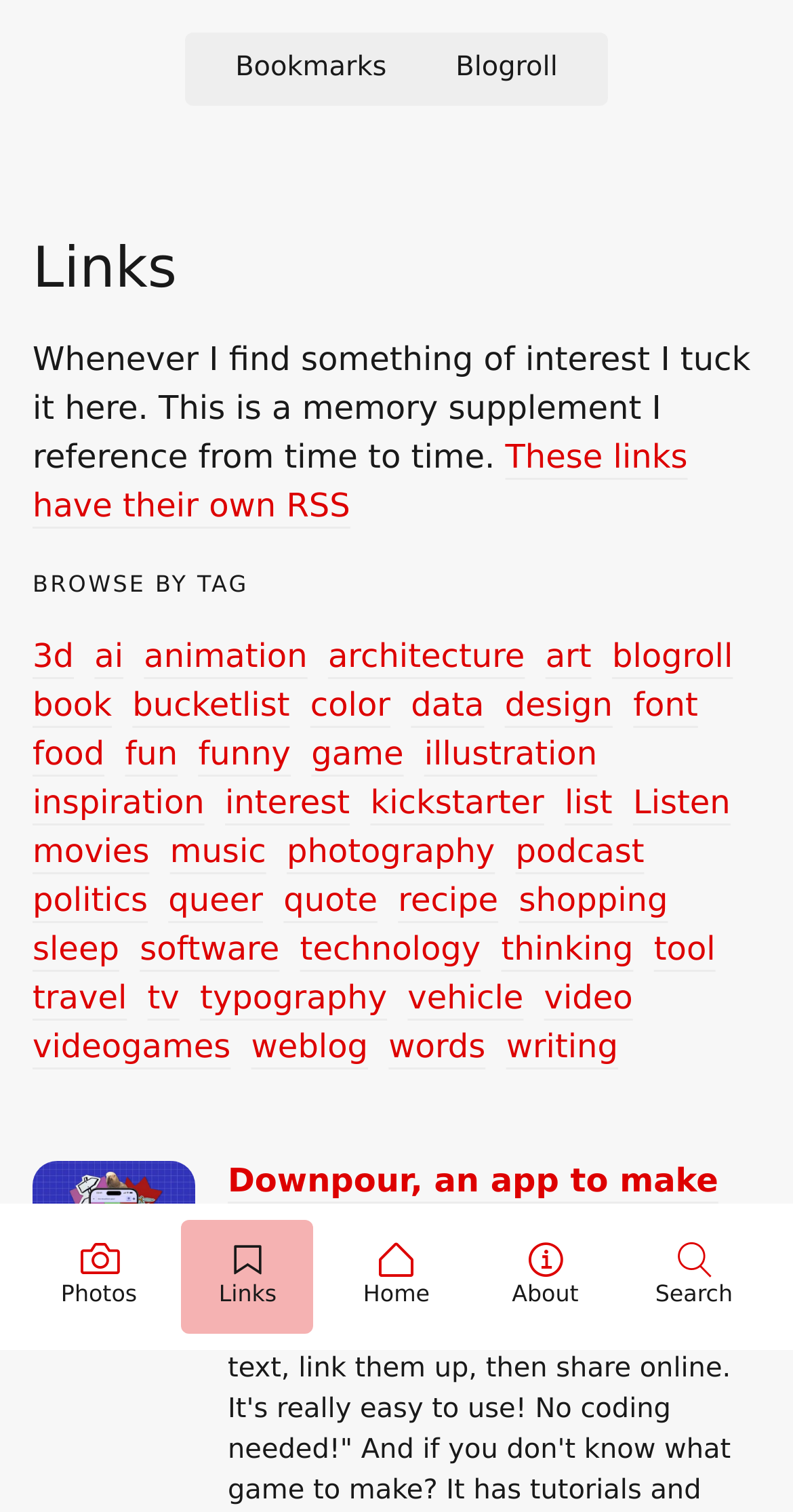Produce an extensive caption that describes everything on the webpage.

This webpage is a personal collection of links and resources, titled "game – Chris Glass". At the top, there is a navigation bar with five links: "Photos", "Links", "Home", "About", and "Search". Below the navigation bar, there is a header section with a heading "Links" and a brief description of the webpage's purpose.

The main content of the webpage is a list of links organized by tags, with 37 tags in total. Each tag has a corresponding number of items, ranging from 6 to 956. The tags are arranged in a grid-like structure, with multiple columns and rows. Some of the tags include "3d", "ai", "animation", "art", "blogroll", "book", and many others.

In addition to the list of links, there is a section dedicated to "Downpour, an app to make games", which includes a heading, a link, and an image of the app's screen mockup. This section is located near the bottom of the webpage.

There are also two additional links, "Bookmarks" and "Blogroll", located near the top of the webpage, above the navigation bar.